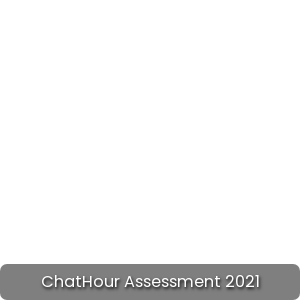What is the purpose of the title banner?
Please answer the question as detailed as possible.

The caption suggests that the title banner serves to introduce content or a review focused on the ChatHour dating platform, discussing its features, functionalities, and user experience from the year 2021.